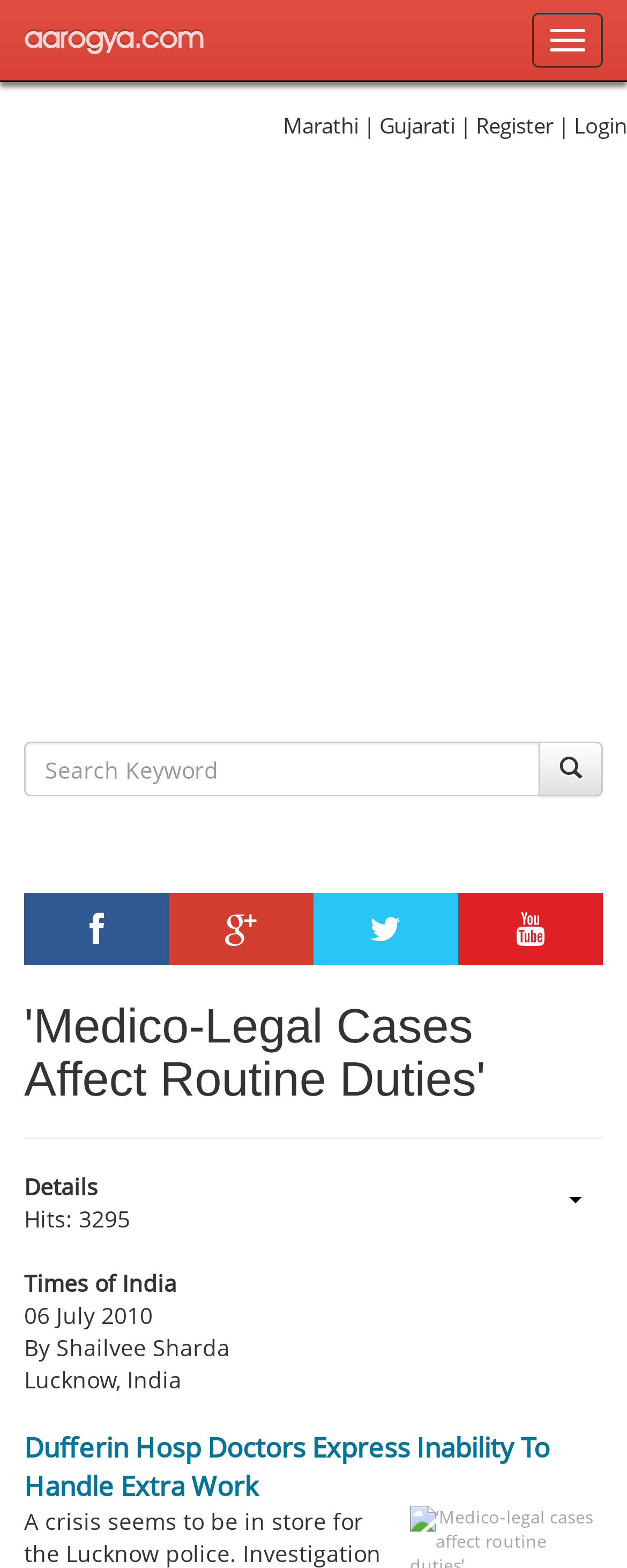Provide the bounding box coordinates for the UI element described in this sentence: "name="searchword" placeholder="Search Keyword"". The coordinates should be four float values between 0 and 1, i.e., [left, top, right, bottom].

[0.038, 0.473, 0.862, 0.508]